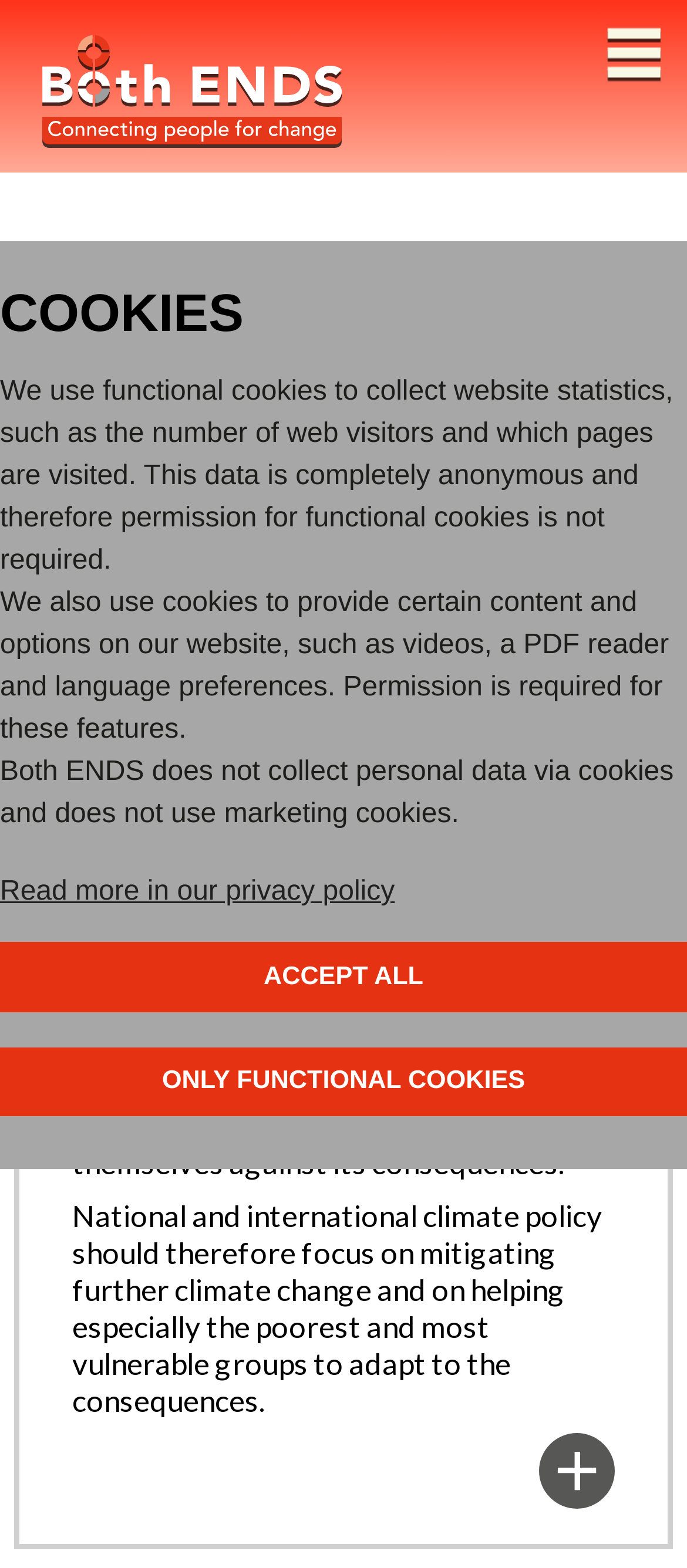Using the description: "alt="Logo Both ENDS"", identify the bounding box of the corresponding UI element in the screenshot.

[0.06, 0.073, 0.496, 0.097]